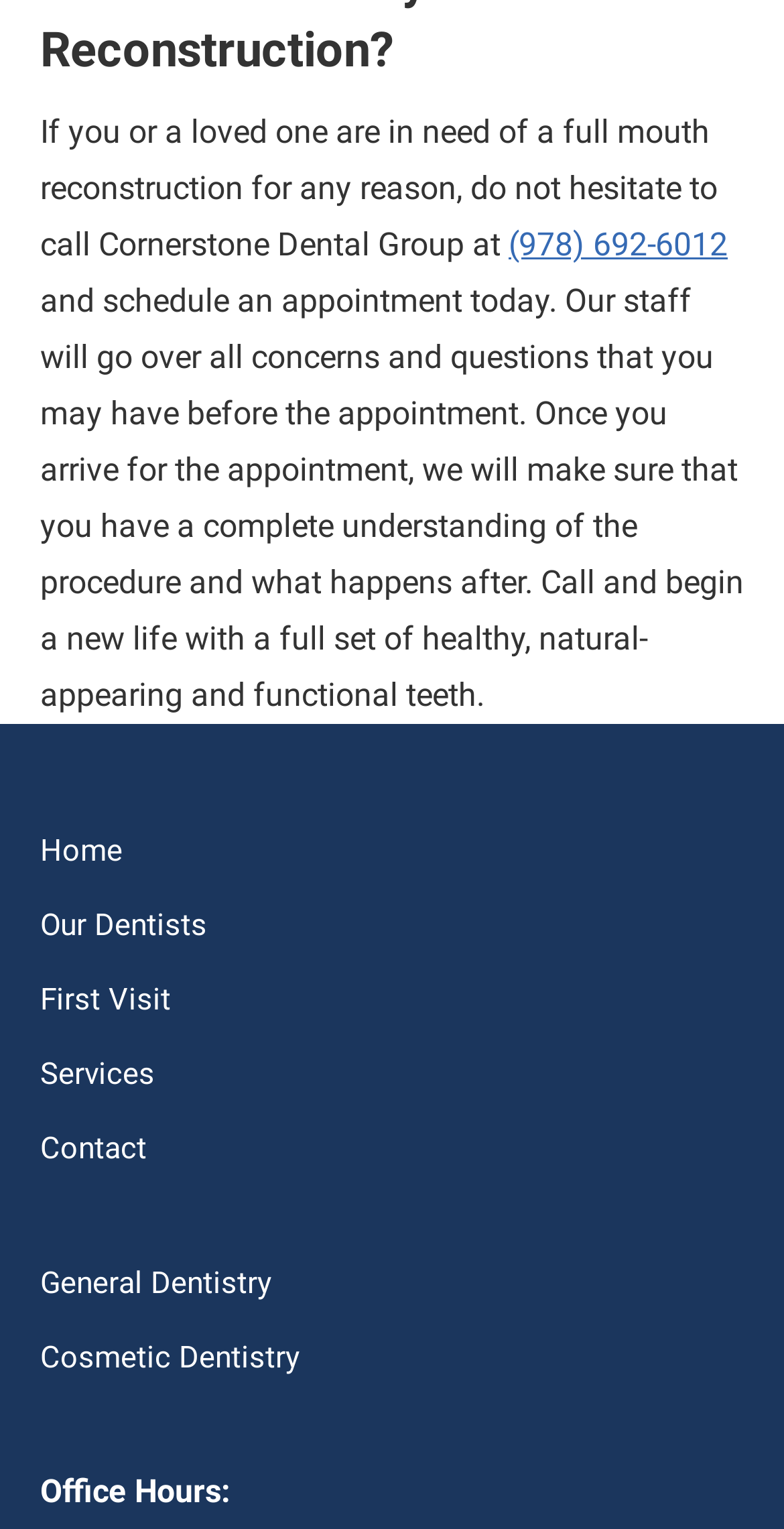Determine the bounding box coordinates of the UI element that matches the following description: "Inspirational Stories". The coordinates should be four float numbers between 0 and 1 in the format [left, top, right, bottom].

None